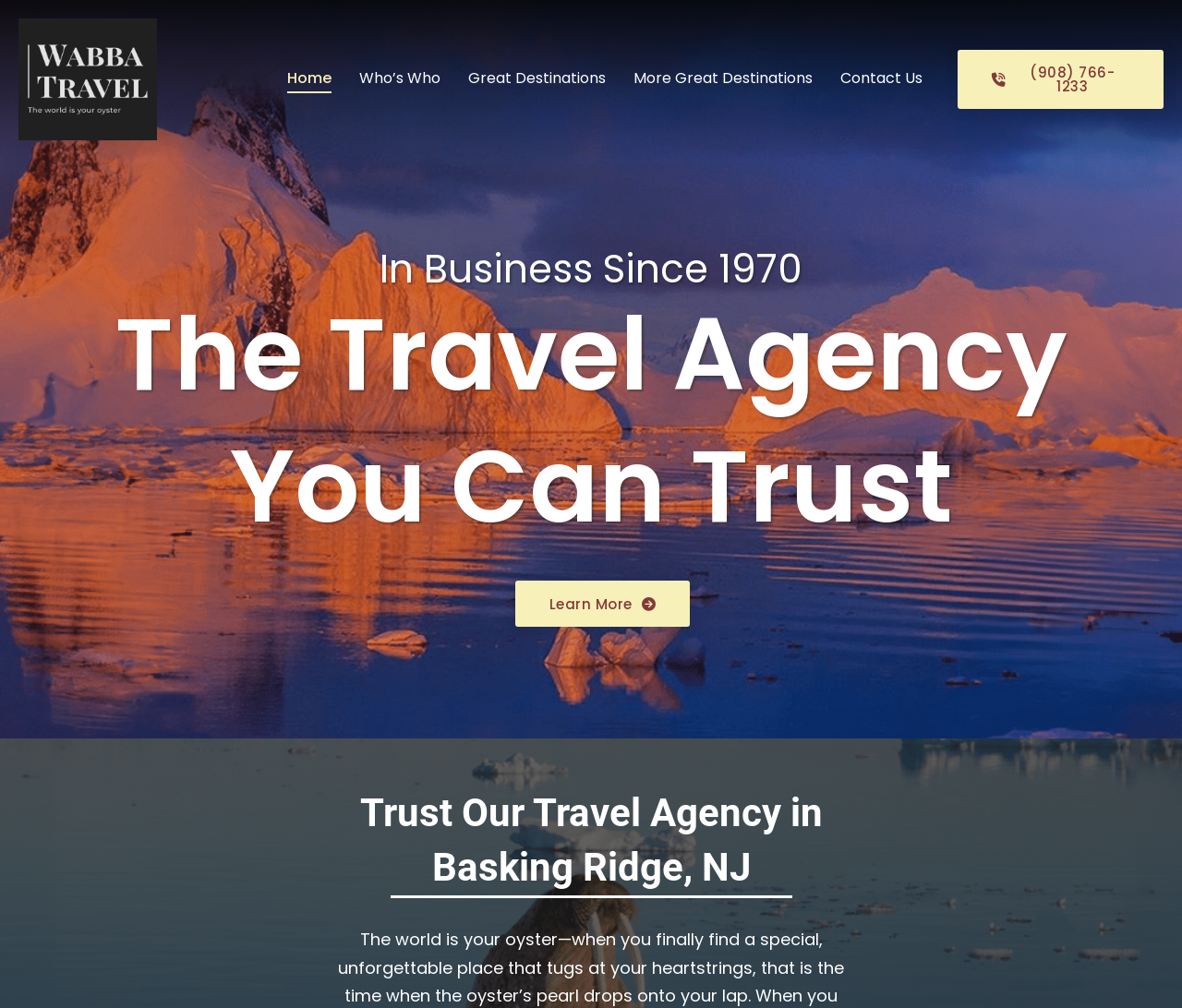What is the phone number of the travel agency?
Please answer the question with a detailed and comprehensive explanation.

The phone number of the travel agency can be found at the top-right corner of the webpage, where it is written as ' (908) 766-1233' in a link format.